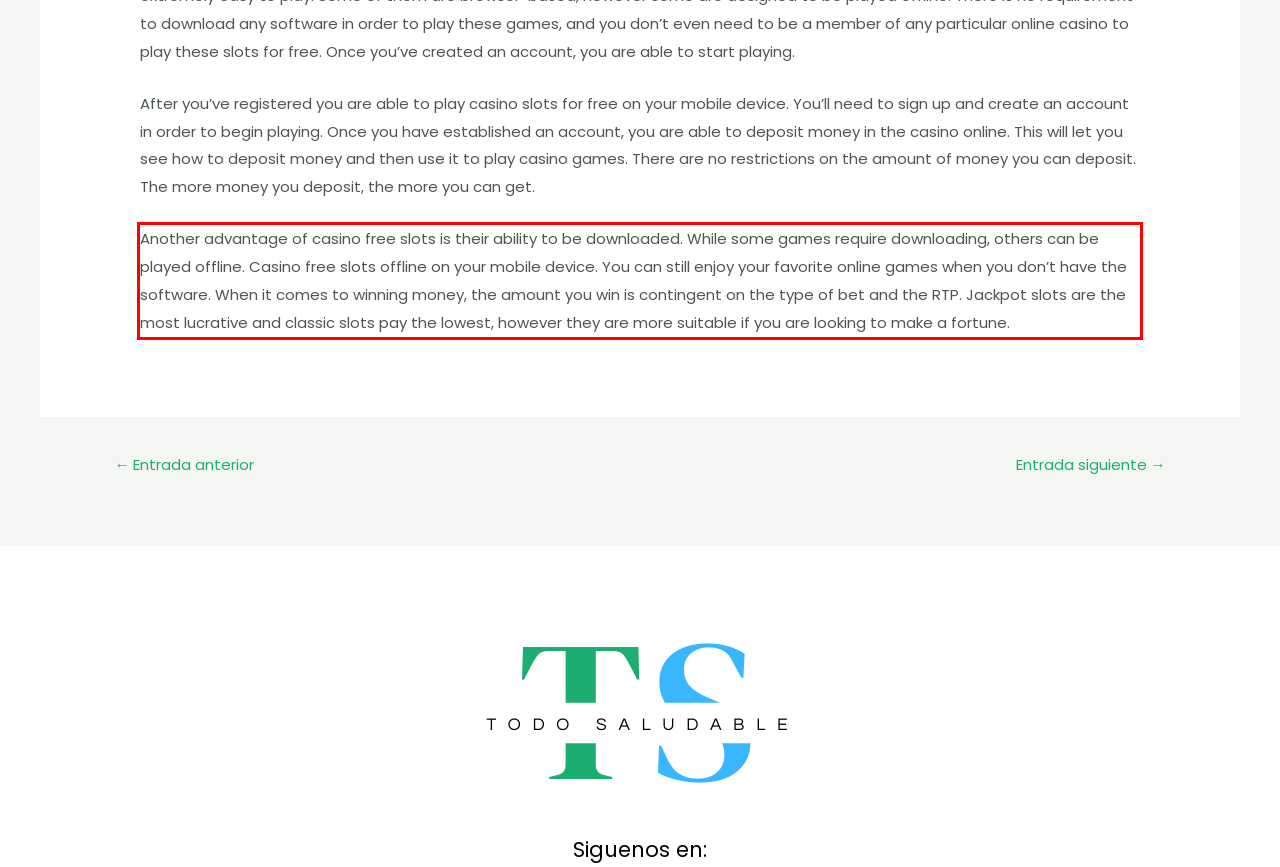You have a screenshot of a webpage with a UI element highlighted by a red bounding box. Use OCR to obtain the text within this highlighted area.

Another advantage of casino free slots is their ability to be downloaded. While some games require downloading, others can be played offline. Casino free slots offline on your mobile device. You can still enjoy your favorite online games when you don’t have the software. When it comes to winning money, the amount you win is contingent on the type of bet and the RTP. Jackpot slots are the most lucrative and classic slots pay the lowest, however they are more suitable if you are looking to make a fortune.